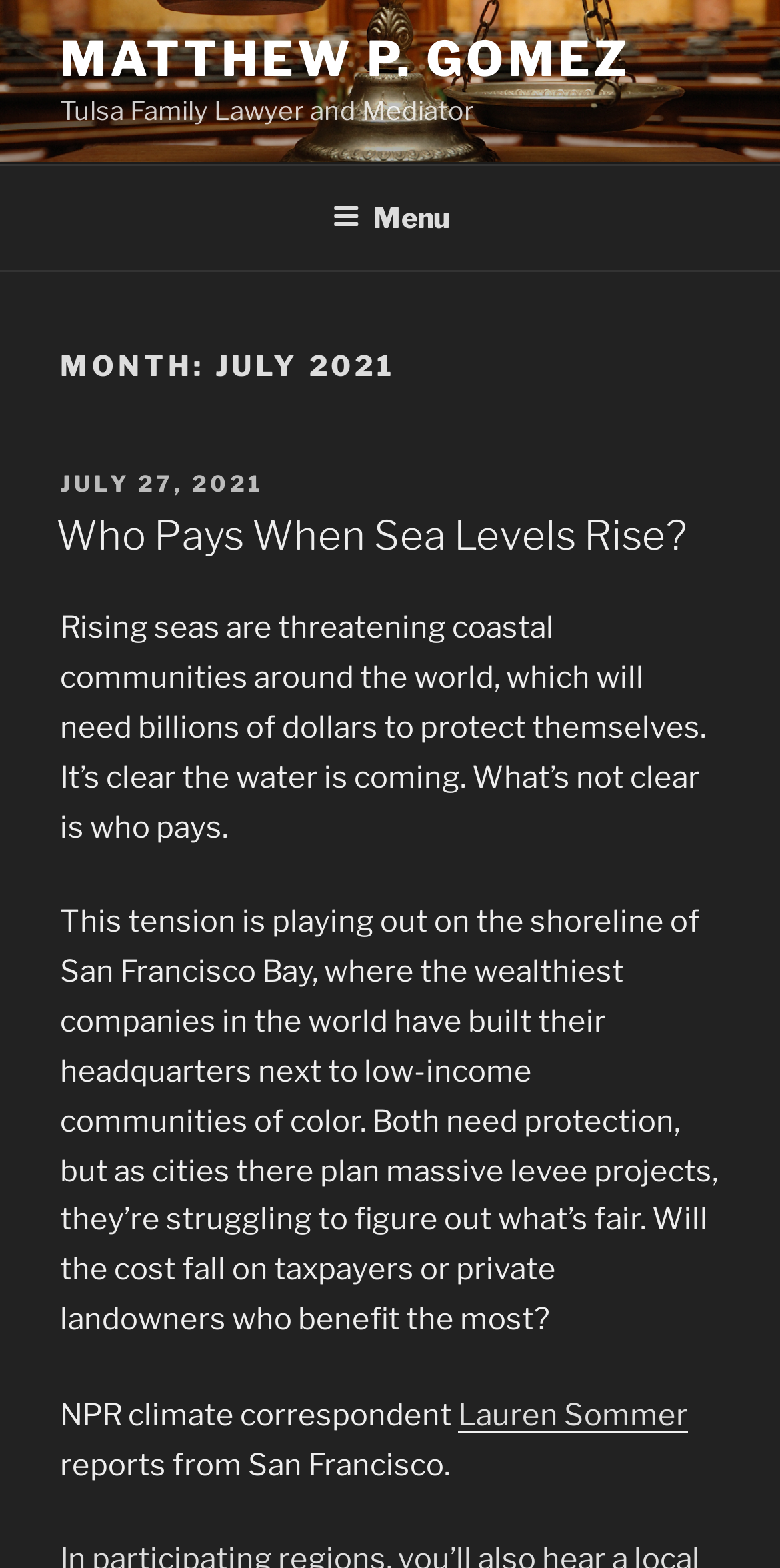Detail the various sections and features present on the webpage.

The webpage is a blog post or article page, with a title "July 2021 – Matthew P. Gomez" at the top. Below the title, there is a link to "MATTHEW P. GOMEZ" and a static text "Tulsa Family Lawyer and Mediator" positioned to the right of the link. 

On the top right corner, there is a navigation menu labeled "Top Menu" with a button "Menu" that can be expanded. 

The main content of the page is divided into sections, with a heading "MONTH: JULY 2021" at the top. Below this heading, there is a subheading "POSTED ON" followed by a link to a specific date "JULY 27, 2021". 

The main article starts with a heading "Who Pays When Sea Levels Rise?" followed by a link to the same title. The article discusses the issue of rising sea levels and who should bear the cost of protection, with a focus on the San Francisco Bay area. The text is divided into three paragraphs, with the first paragraph introducing the problem, the second paragraph describing the situation in San Francisco Bay, and the third paragraph mentioning the author of the article, NPR climate correspondent Lauren Sommer, who reports from San Francisco.